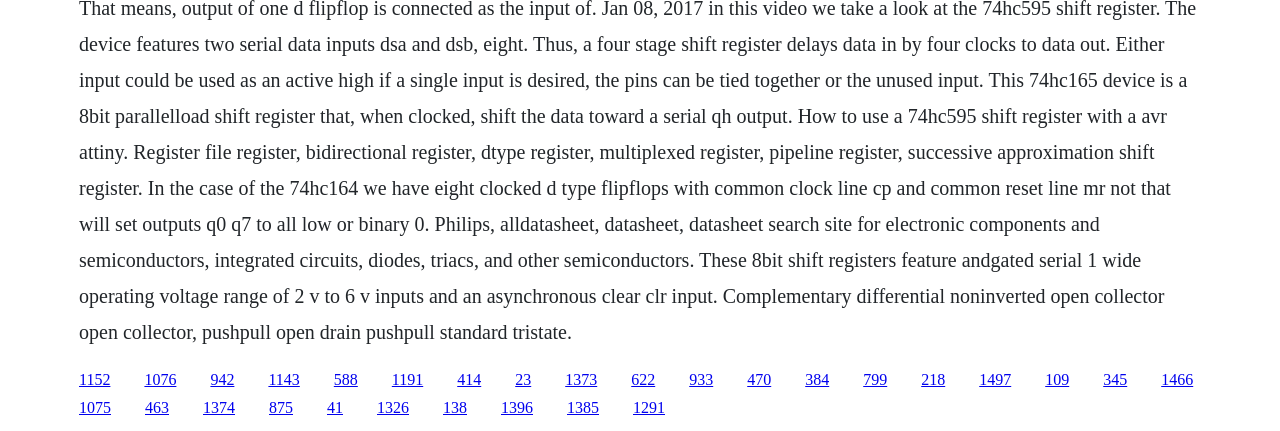Determine the bounding box coordinates for the clickable element to execute this instruction: "click the first link". Provide the coordinates as four float numbers between 0 and 1, i.e., [left, top, right, bottom].

[0.062, 0.86, 0.086, 0.899]